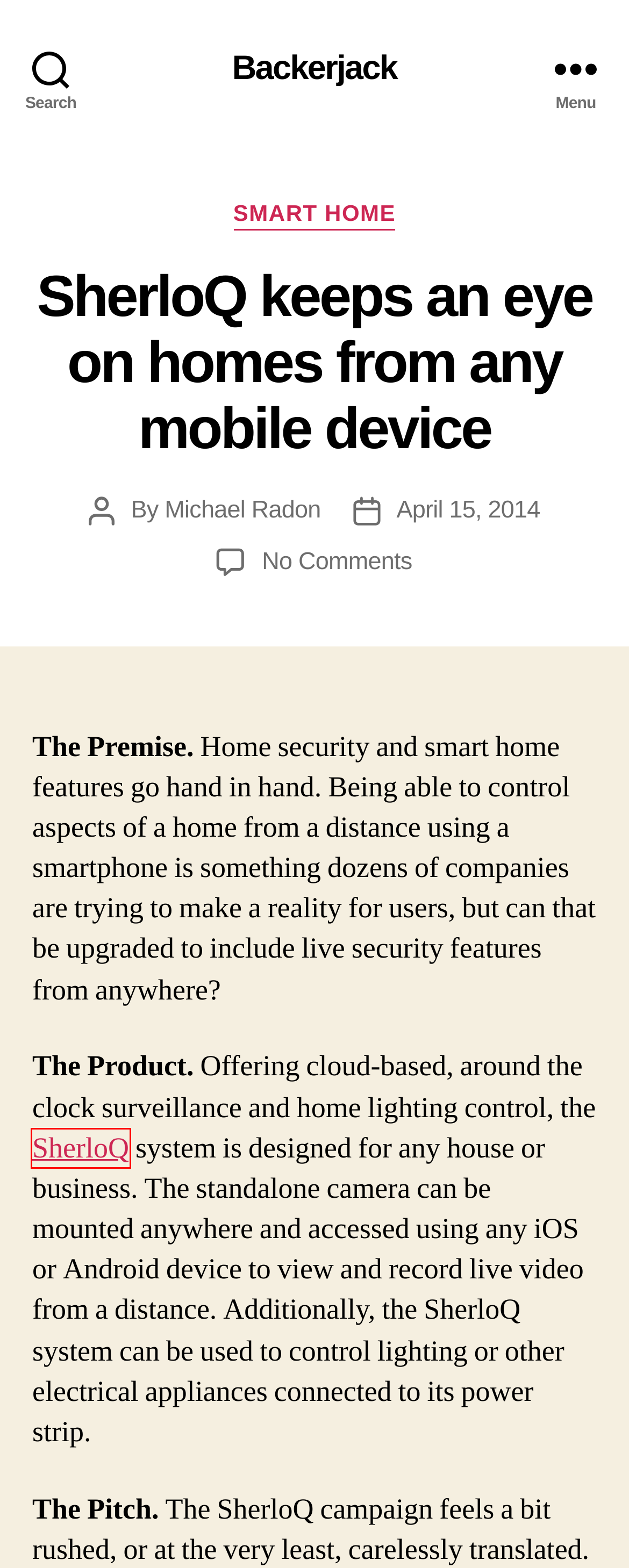Observe the screenshot of a webpage with a red bounding box around an element. Identify the webpage description that best fits the new page after the element inside the bounding box is clicked. The candidates are:
A. iOS – Backerjack
B. ALLCOM ONE pushes a rugged push-to-talk accessory for smartphones – Backerjack
C. SherloQ – Backerjack
D. SherloQ - SECURITY - LIVE VIDEO -ENERGY - HOME CONTROL & AUTOMATION | Indiegogo
E. android – Backerjack
F. Smart Home – Backerjack
G. Log In ‹ Backerjack — WordPress
H. Backerjack – Covering the world of crowdfunded product innovation

D